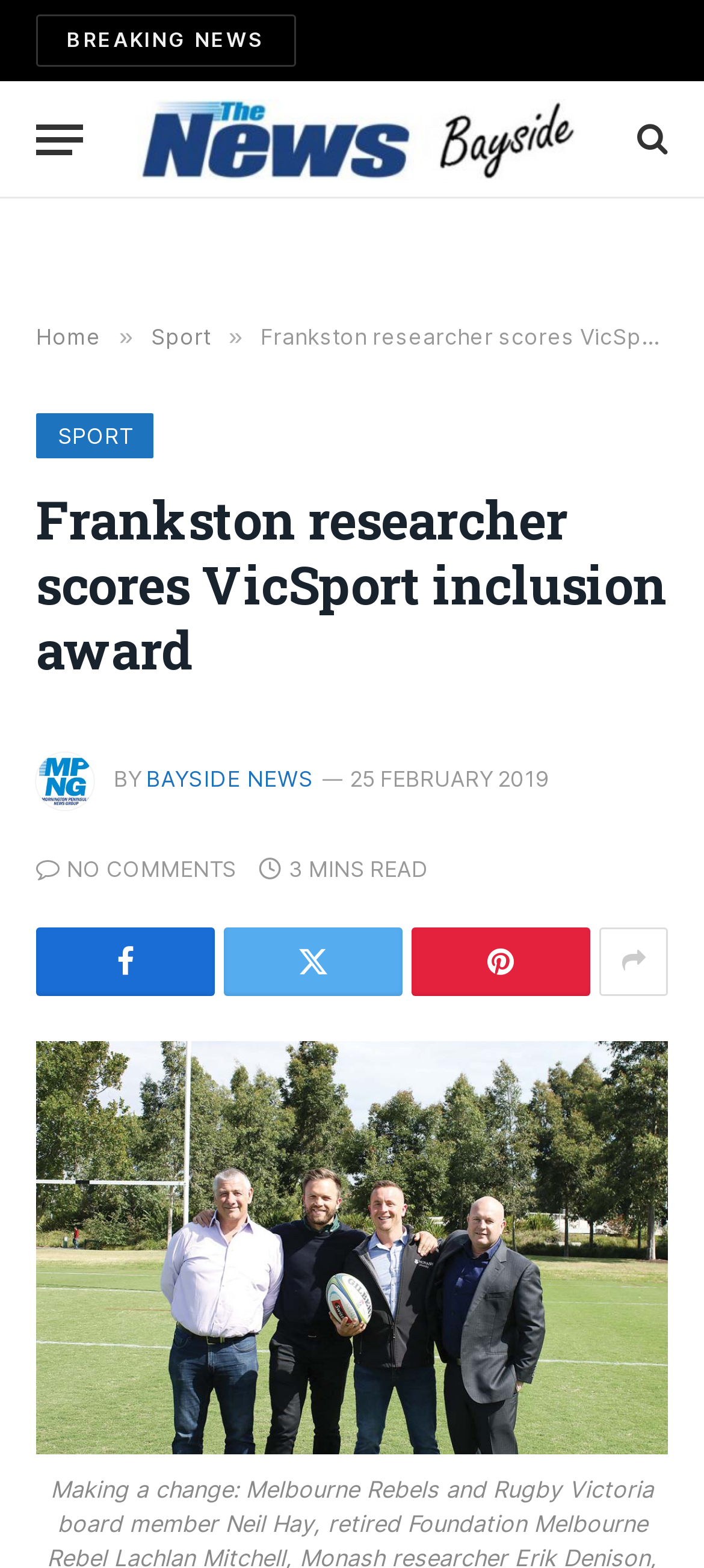What is the type of award won by the researcher?
Please provide an in-depth and detailed response to the question.

I found the answer by looking at the main heading of the webpage, which mentions the researcher winning an award. Further down the page, I found the text 'Peter Norman inclusion award', which is likely the type of award won by the researcher.